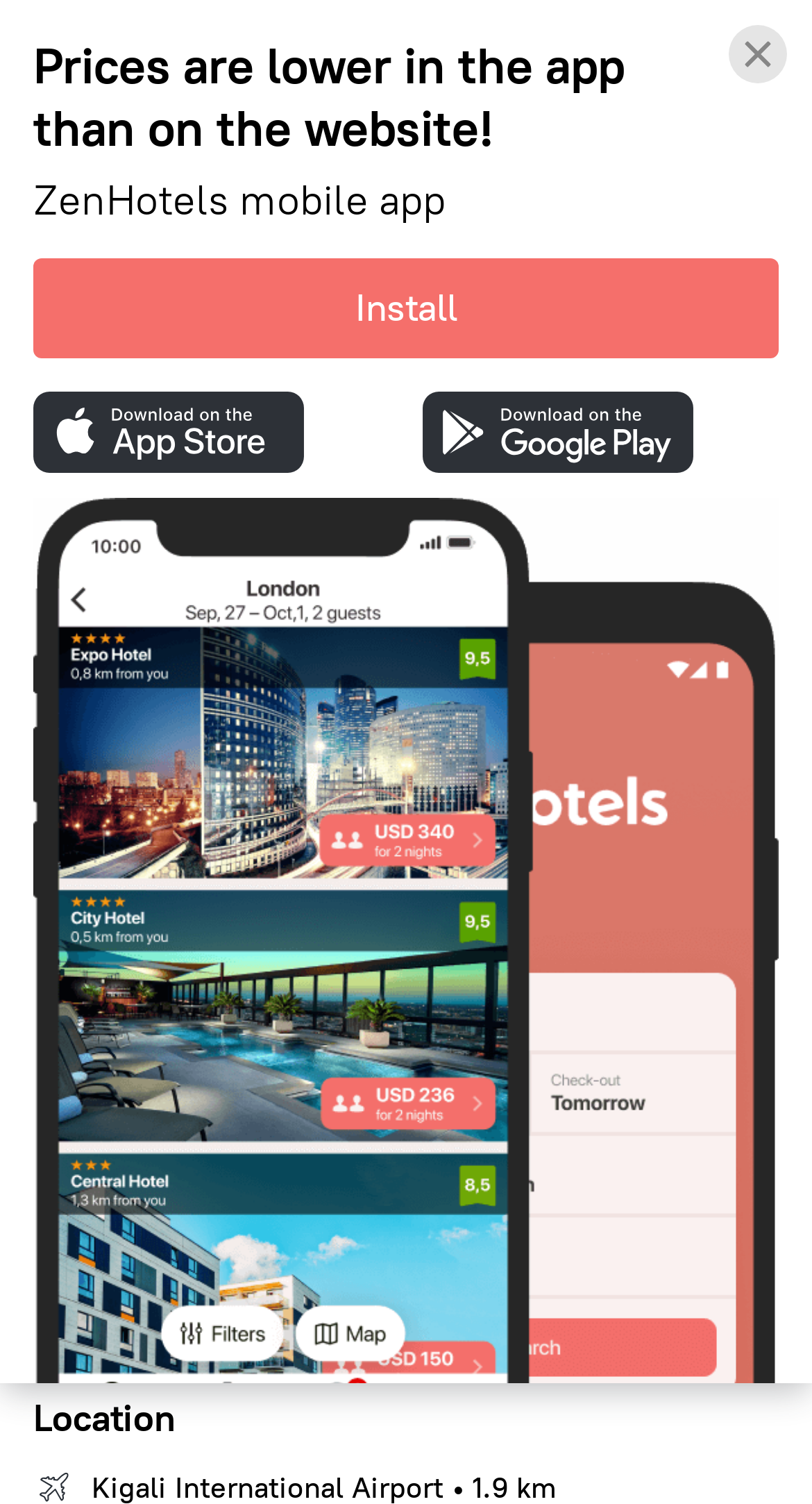Determine the bounding box coordinates of the target area to click to execute the following instruction: "View prices of Medi Motel."

[0.359, 0.853, 0.641, 0.909]